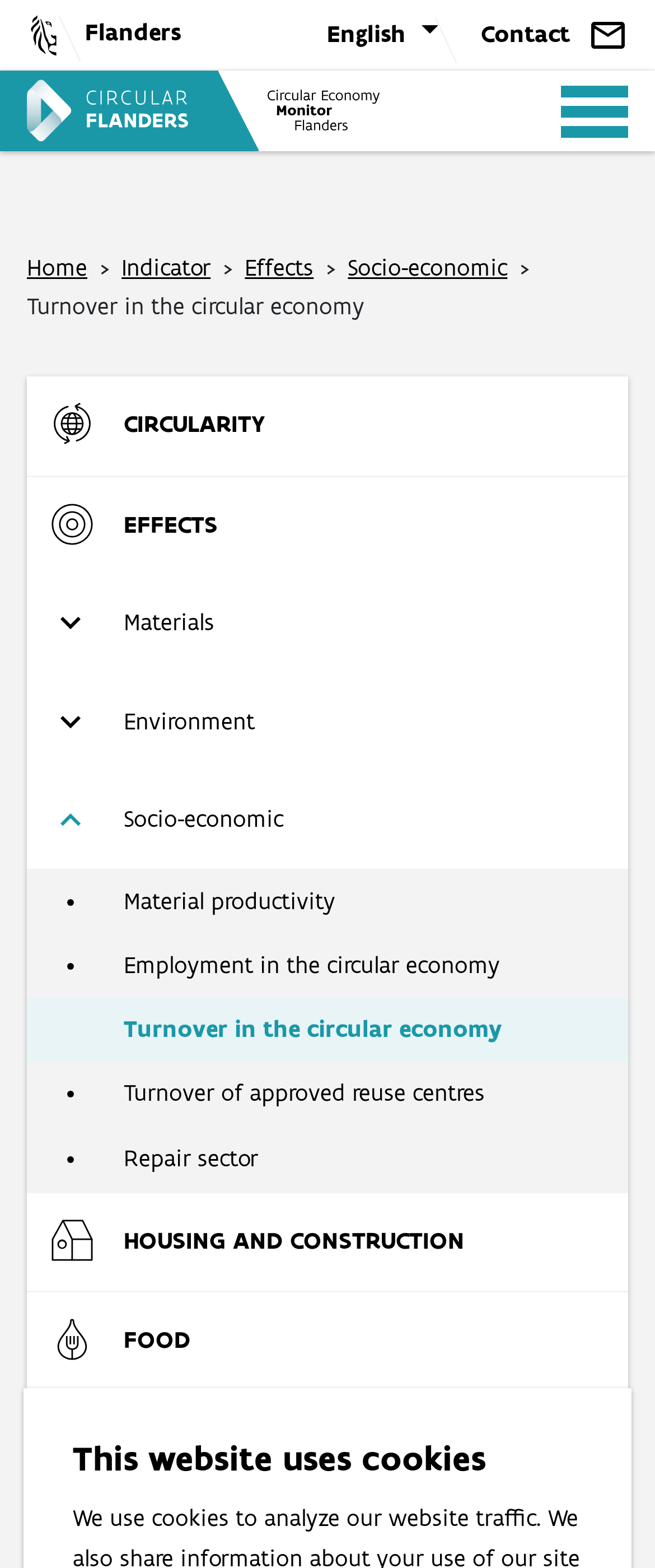Answer succinctly with a single word or phrase:
What is the name of the circular economy monitor?

CE monitor